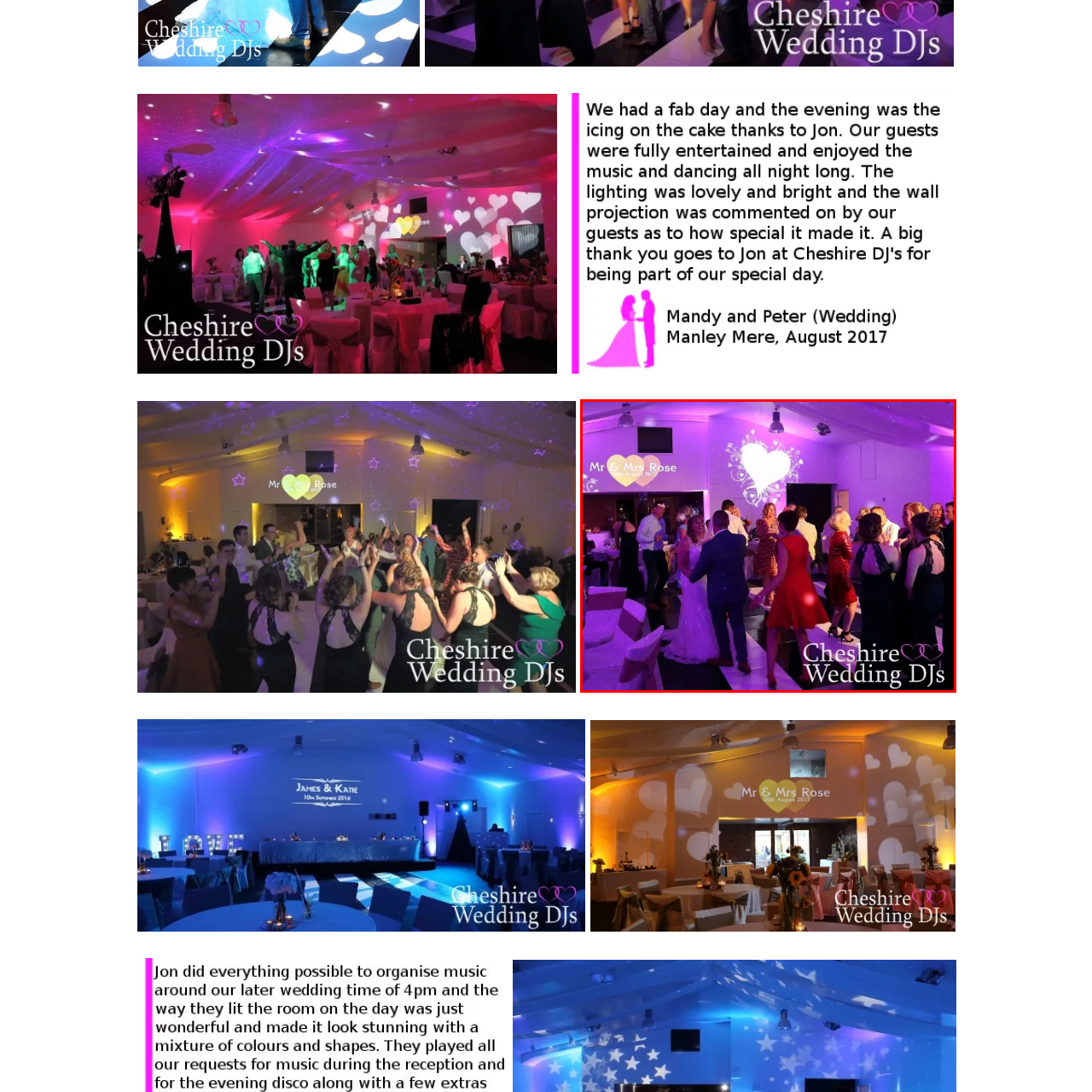Please scrutinize the portion of the image inside the purple boundary and provide an elaborate answer to the question below, relying on the visual elements: 
What is the date of the wedding?

The date of the wedding is mentioned on the wall with the decorative heart projection, which reads 'Mr & Mrs Rose' along with the date '5th August 2017'.